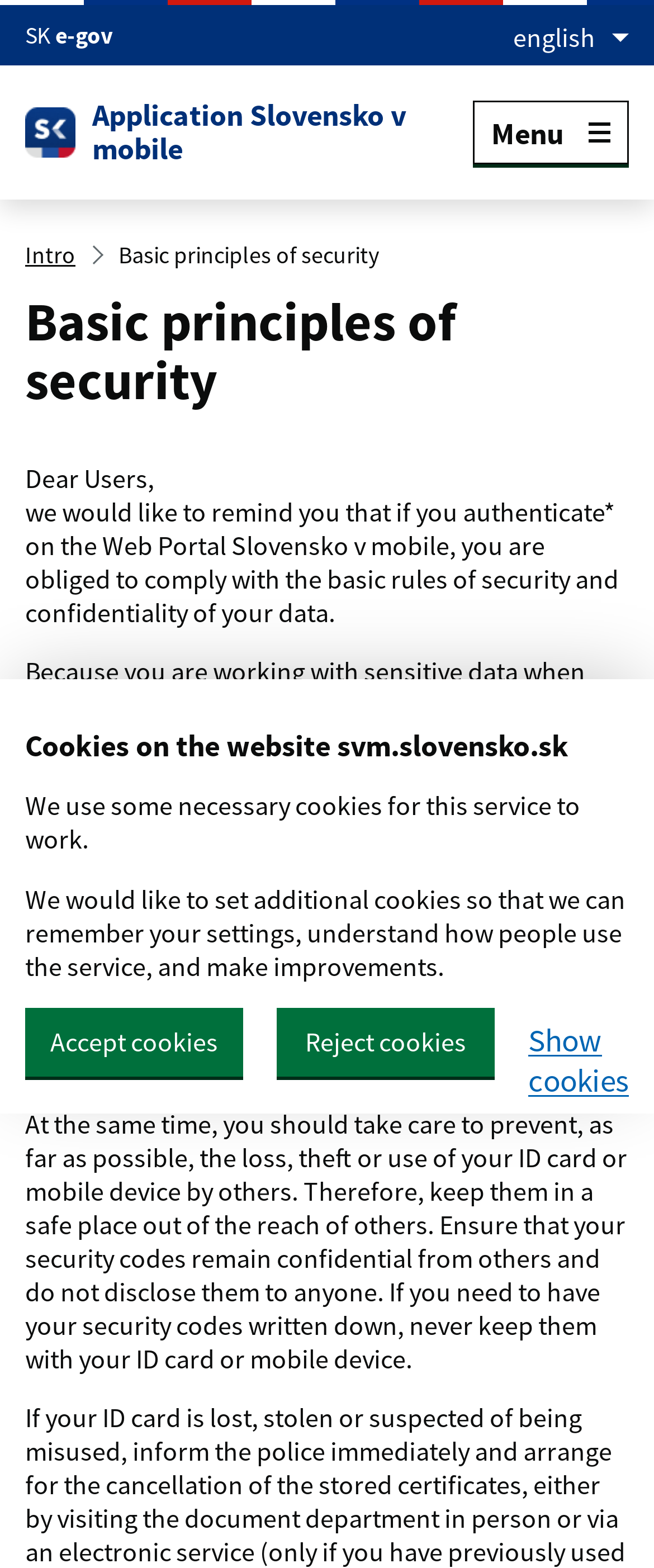Kindly determine the bounding box coordinates for the area that needs to be clicked to execute this instruction: "Show the menu".

[0.723, 0.064, 0.962, 0.105]